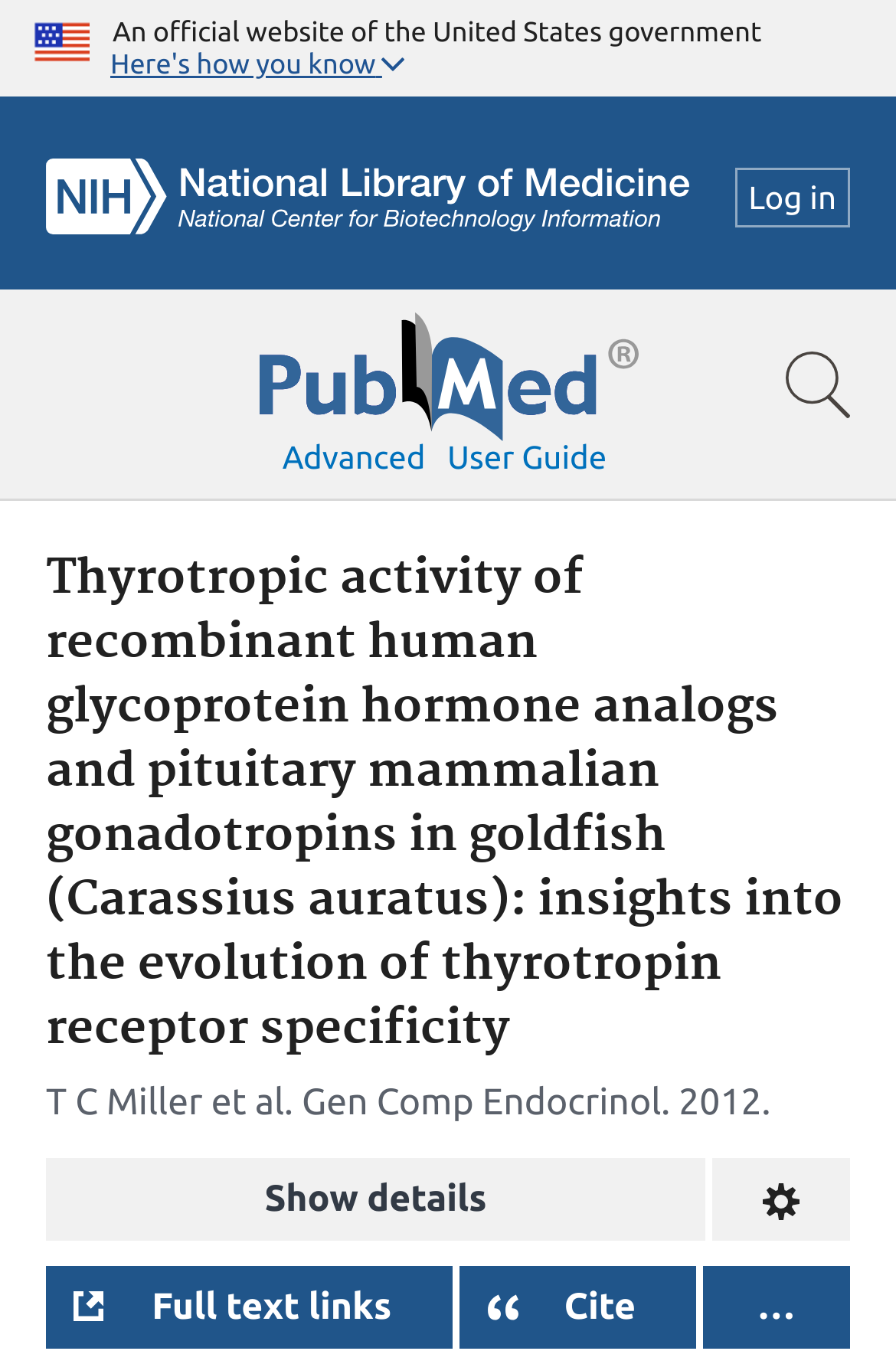Please locate the bounding box coordinates of the element that needs to be clicked to achieve the following instruction: "Check Frequently Asked Questions". The coordinates should be four float numbers between 0 and 1, i.e., [left, top, right, bottom].

None